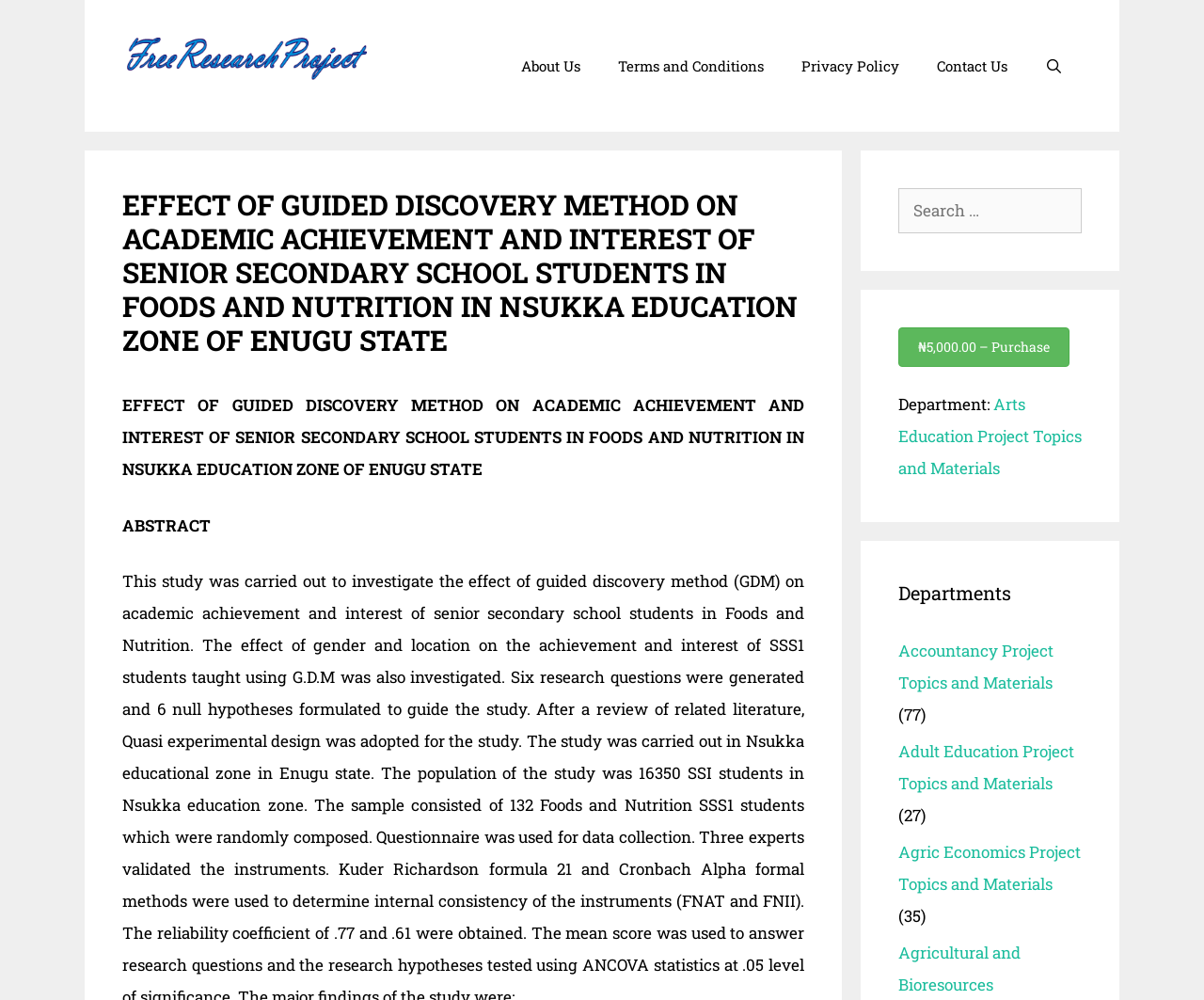What is the name of the research project?
Your answer should be a single word or phrase derived from the screenshot.

Free Research Project